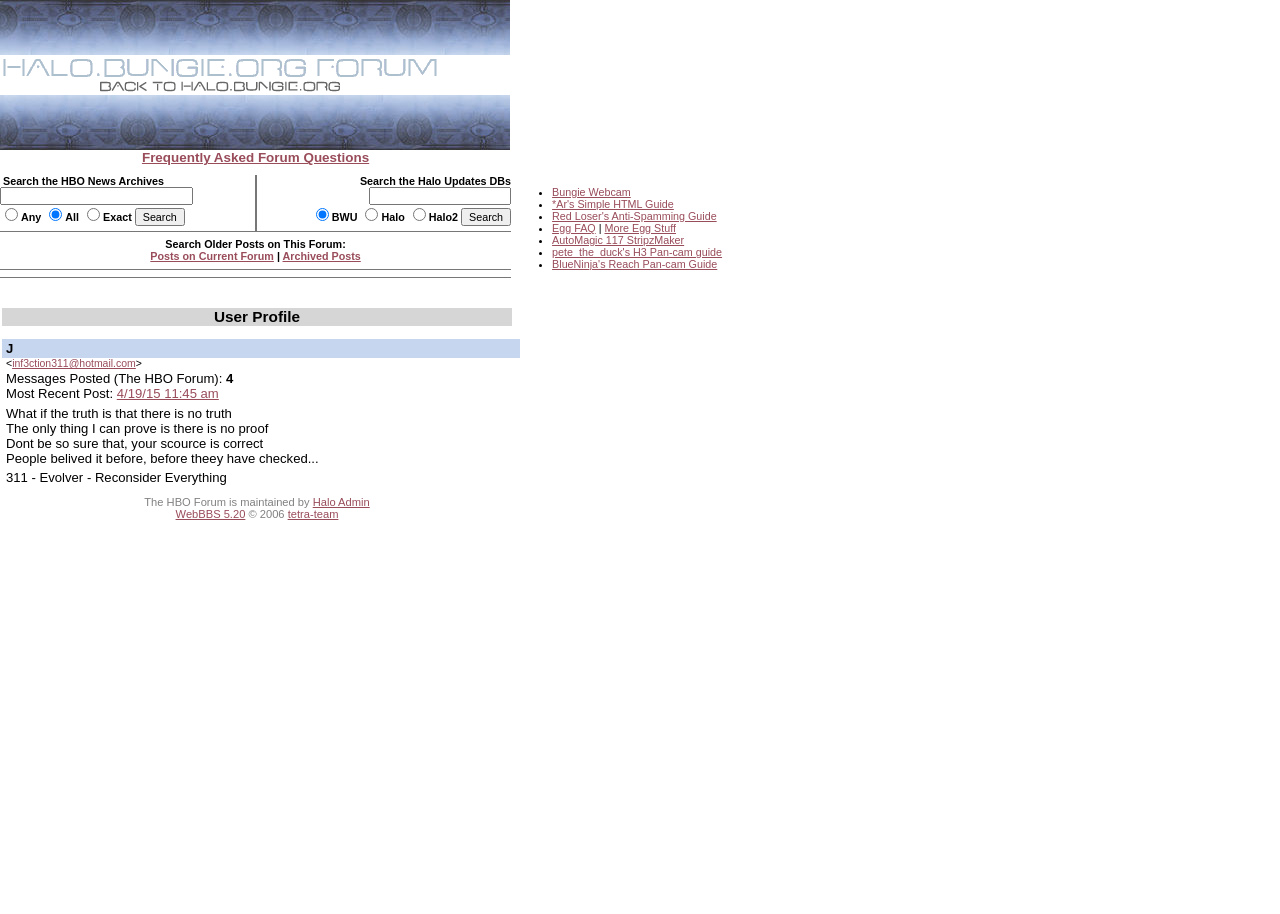Point out the bounding box coordinates of the section to click in order to follow this instruction: "Search Older Posts on This Forum".

[0.117, 0.274, 0.214, 0.287]